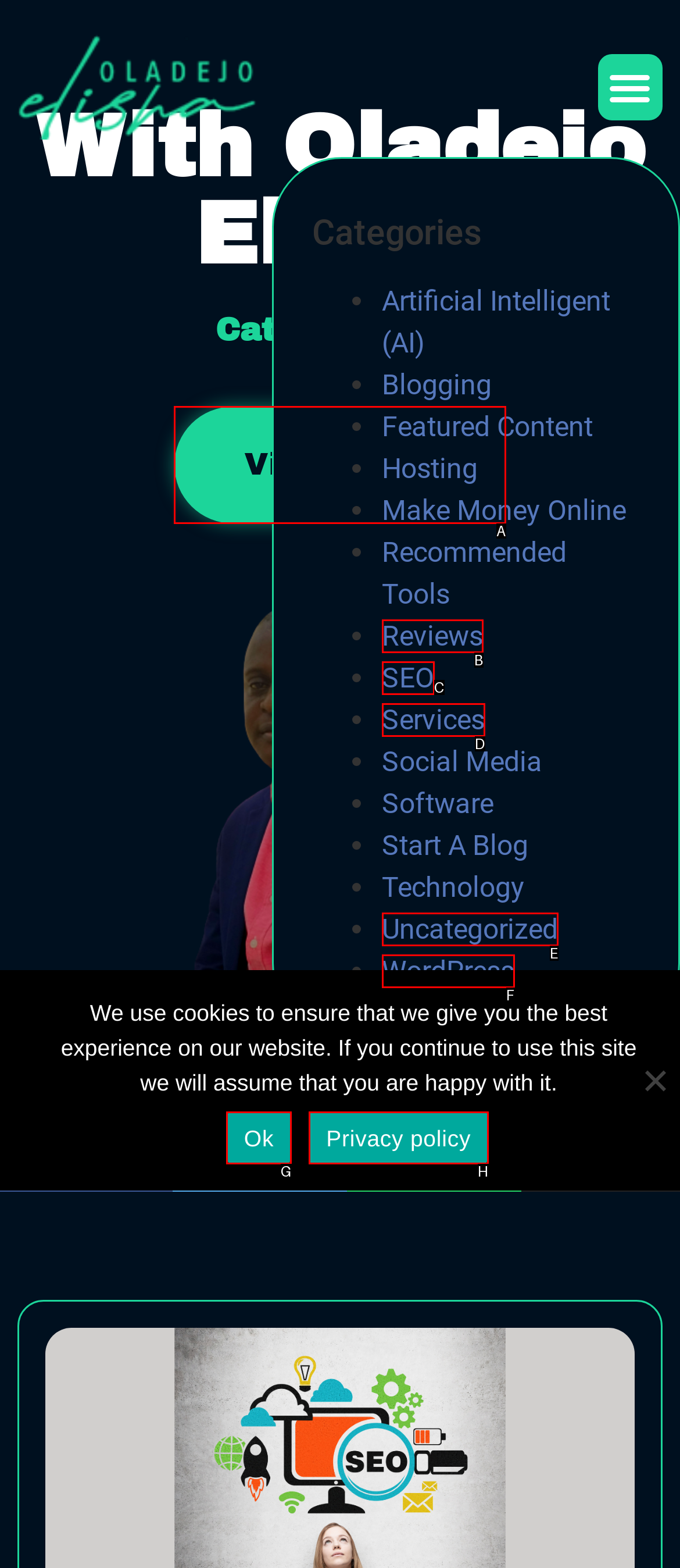Tell me which letter corresponds to the UI element that should be clicked to fulfill this instruction: View posts
Answer using the letter of the chosen option directly.

A